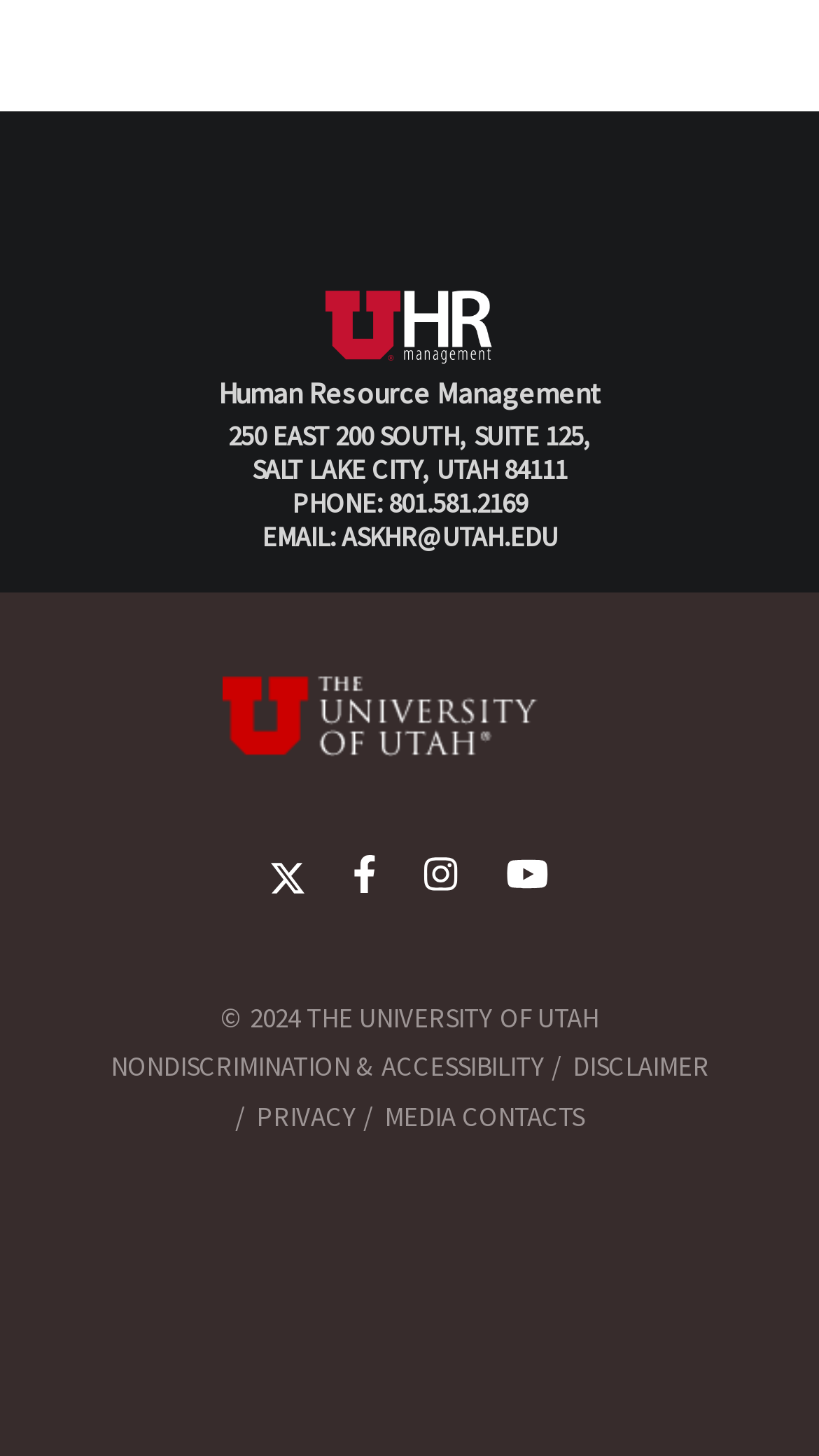Select the bounding box coordinates of the element I need to click to carry out the following instruction: "Check non-discrimination and accessibility".

[0.135, 0.72, 0.665, 0.745]